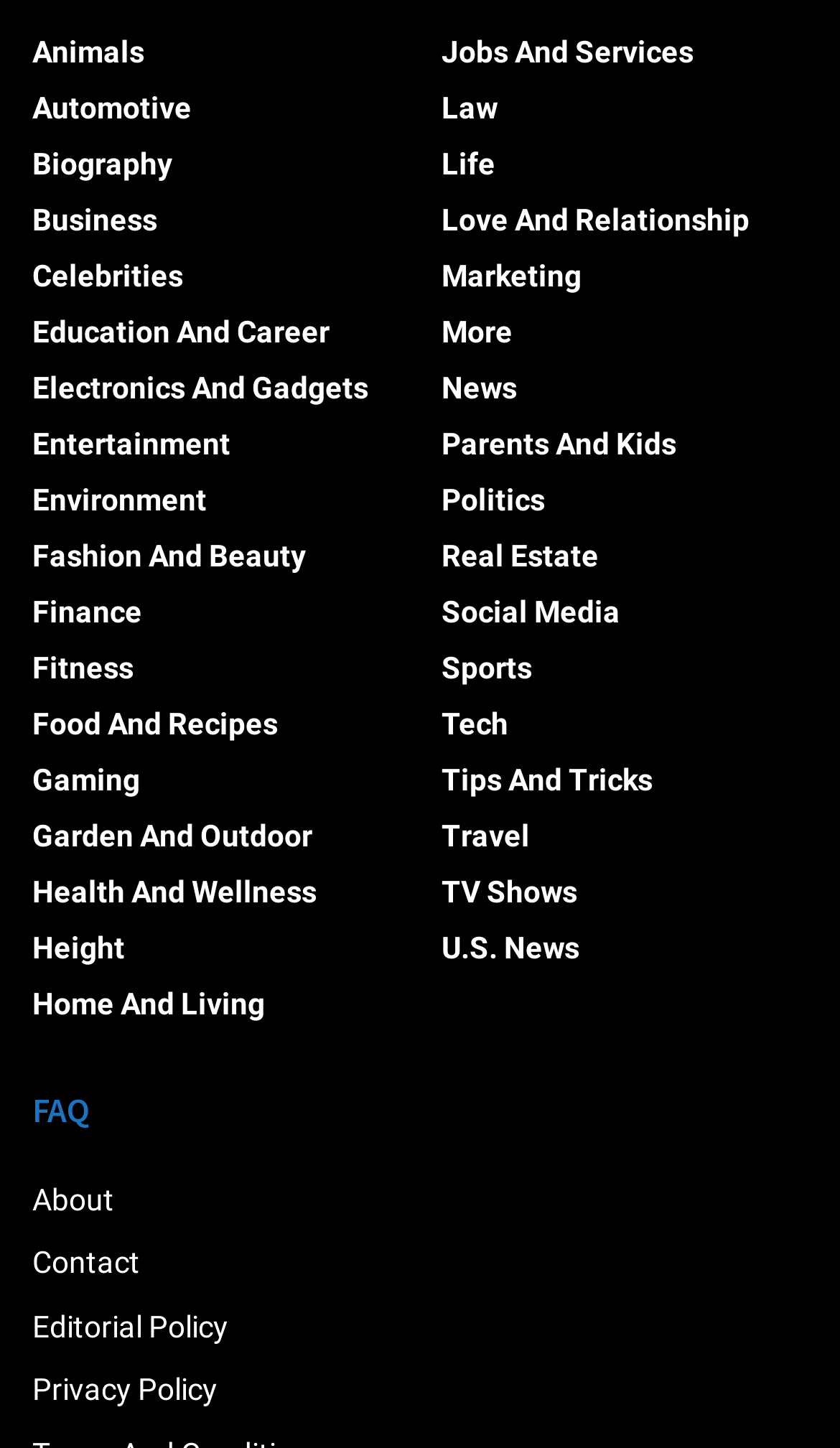How many links are there in the second column?
Refer to the image and offer an in-depth and detailed answer to the question.

I counted the number of links in the second column, starting from 'Jobs And Services' to 'U.S. News', and there are 20 links.